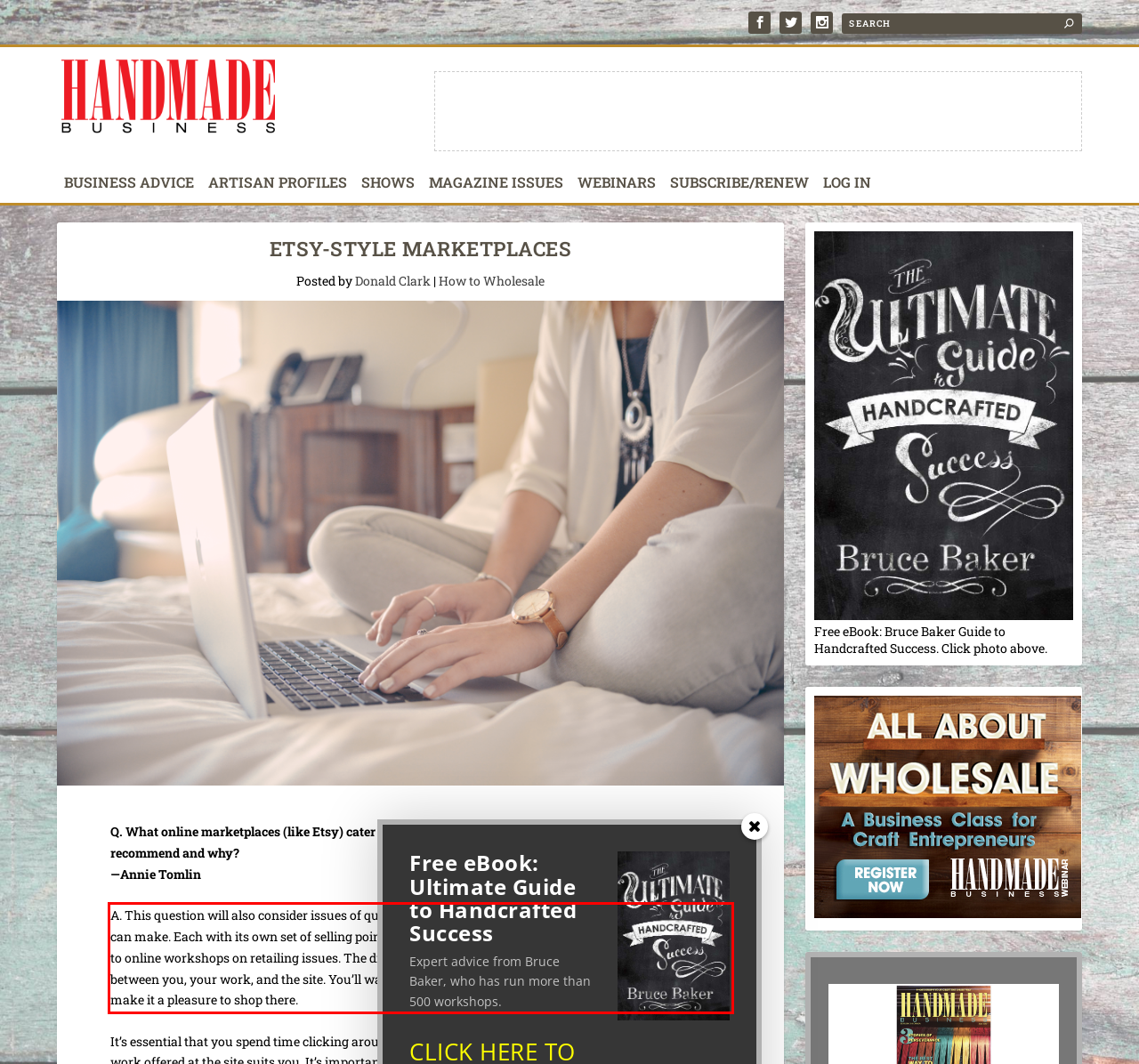Given a screenshot of a webpage with a red bounding box, please identify and retrieve the text inside the red rectangle.

A. This question will also consider issues of quality. There are numerous Internet marketing choices you can make. Each with its own set of selling points. These can run from a chat room for community building to online workshops on retailing issues. The driving force for you needs to be finding the correct match between you, your work, and the site. You’ll want to be sure the site is well designed and works in ways that make it a pleasure to shop there.